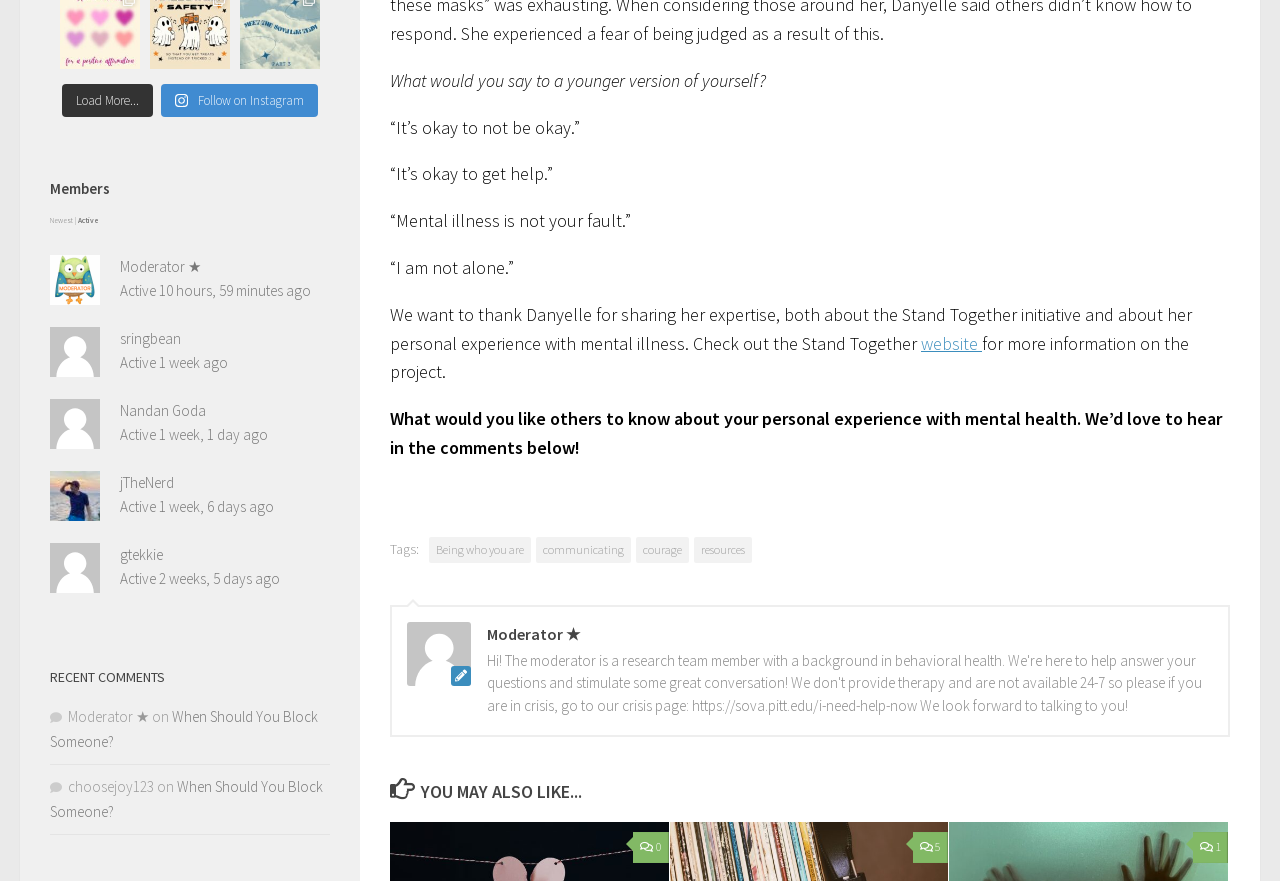Using the image as a reference, answer the following question in as much detail as possible:
What is the theme of the quotes?

The quotes on the webpage, such as 'It’s okay to not be okay', 'It’s okay to get help', and 'Mental illness is not your fault', suggest that the theme of the quotes is mental health and wellness.